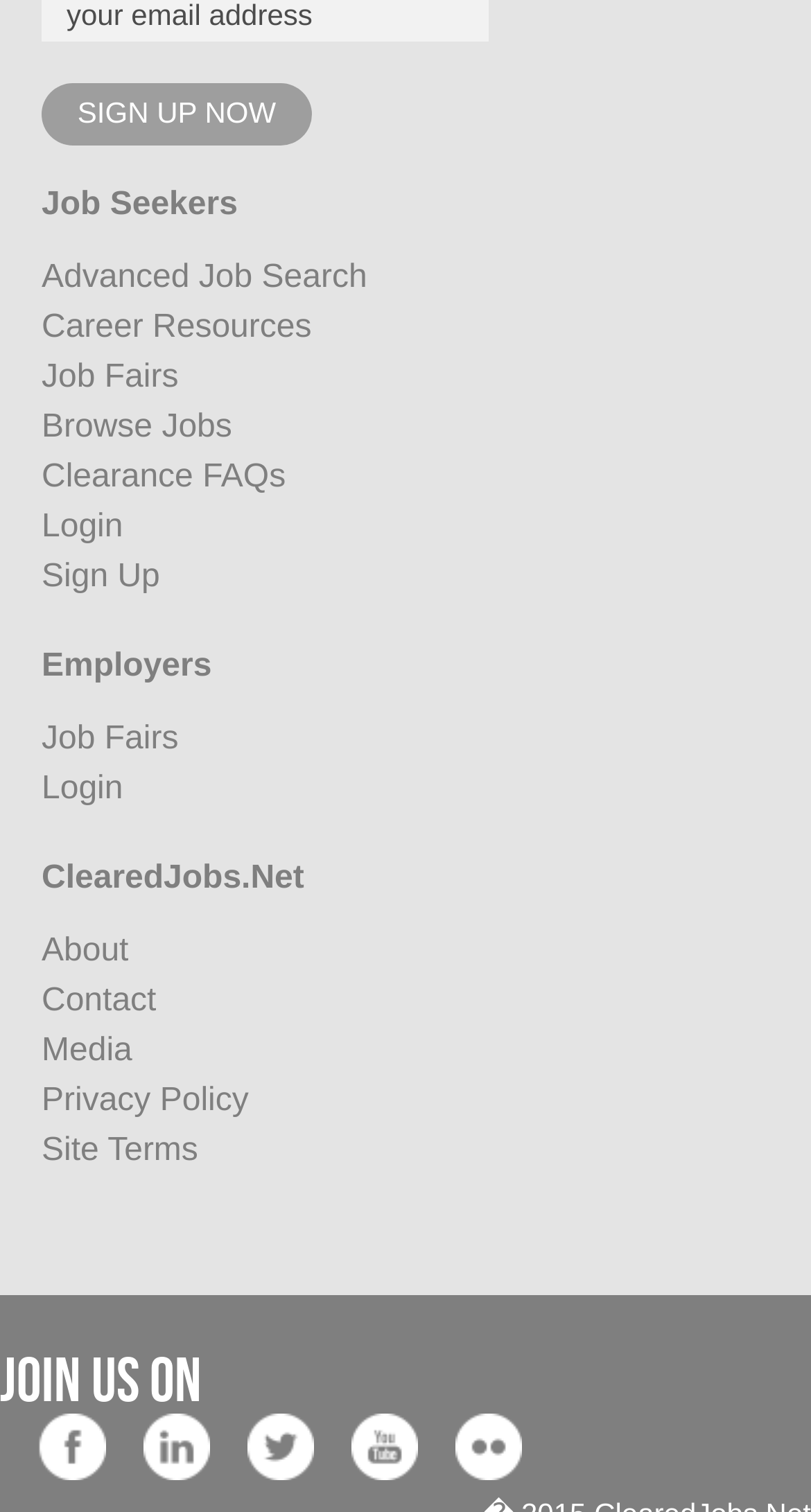What is the main category for job seekers?
Use the screenshot to answer the question with a single word or phrase.

Job Seekers